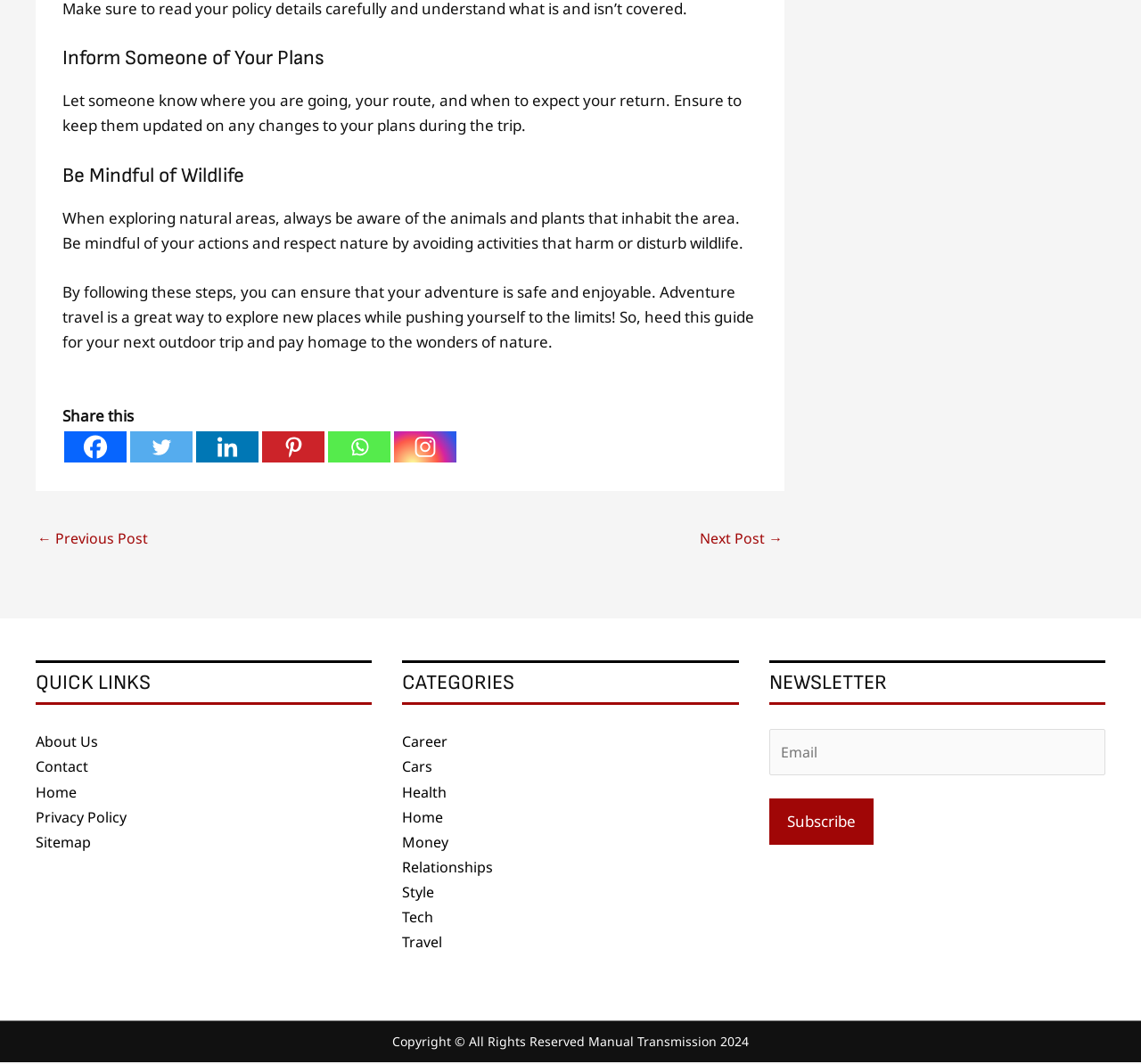Answer briefly with one word or phrase:
How many social media platforms can you share this article on?

6